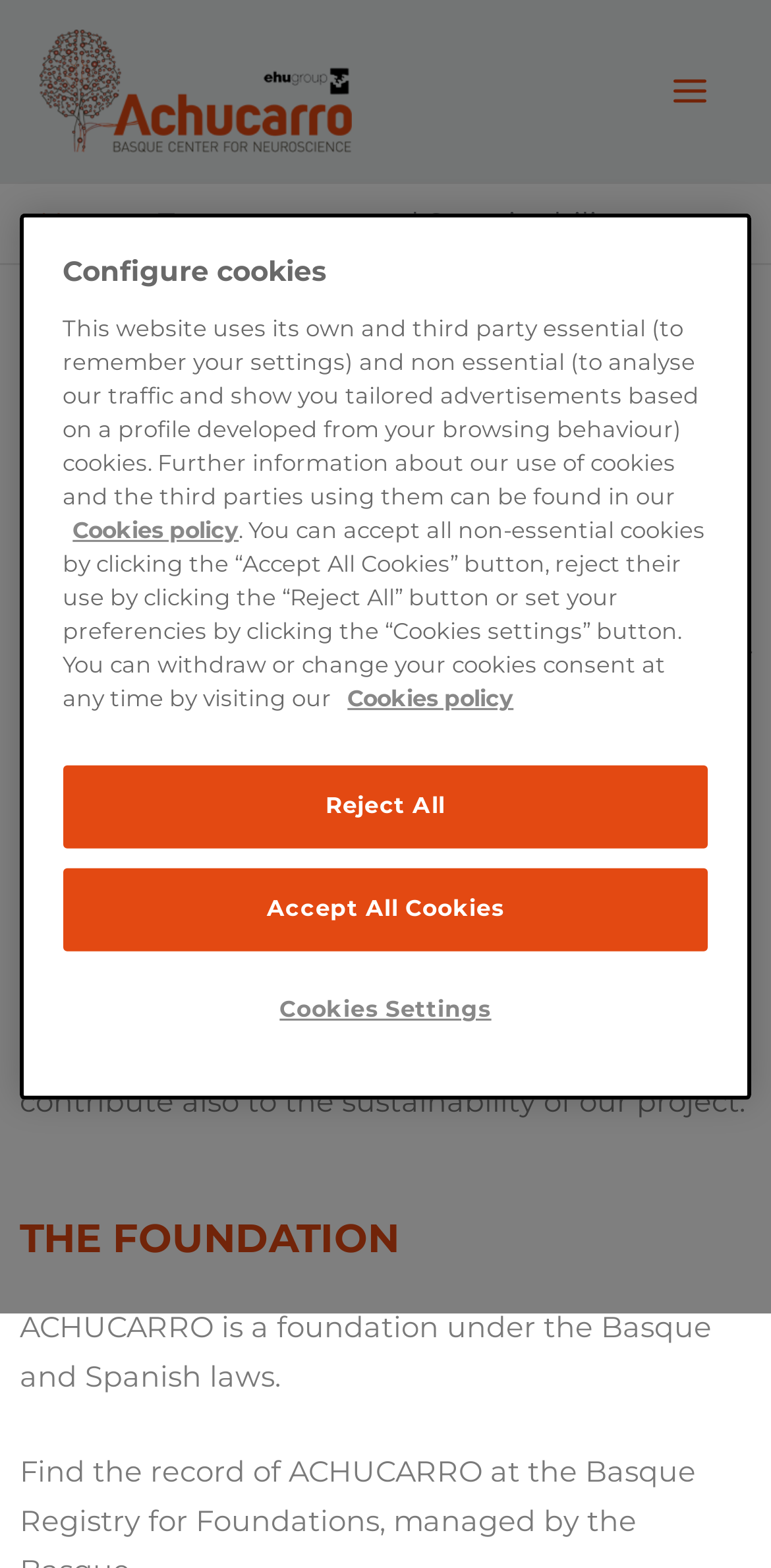Answer the question in a single word or phrase:
What is the vertical position of the 'Main Menu' button?

Above the 'Home' link